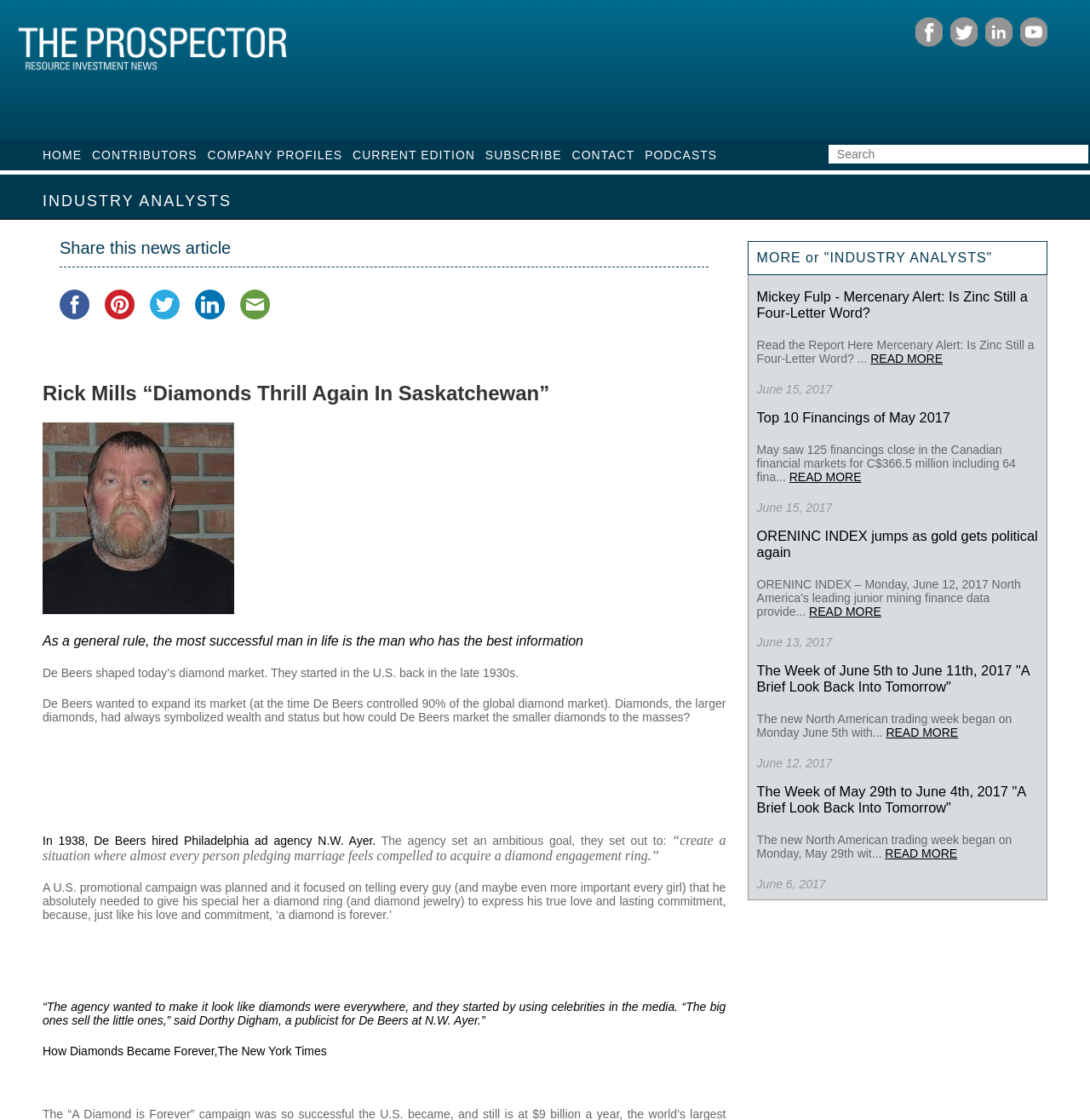What is the topic of the article?
From the screenshot, provide a brief answer in one word or phrase.

Diamond market